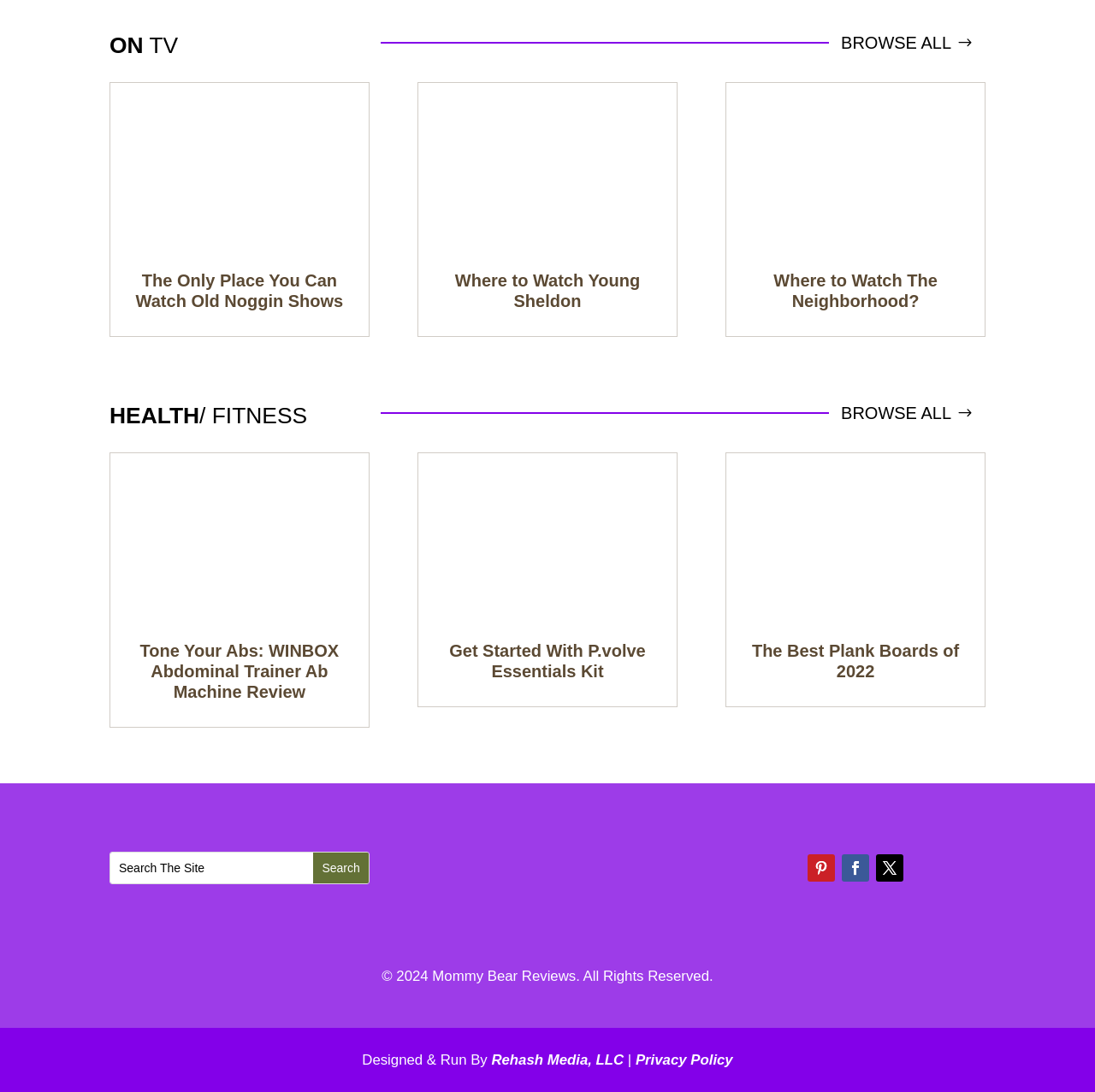Find and provide the bounding box coordinates for the UI element described here: "name="s" placeholder="Search The Site"". The coordinates should be given as four float numbers between 0 and 1: [left, top, right, bottom].

[0.101, 0.781, 0.286, 0.809]